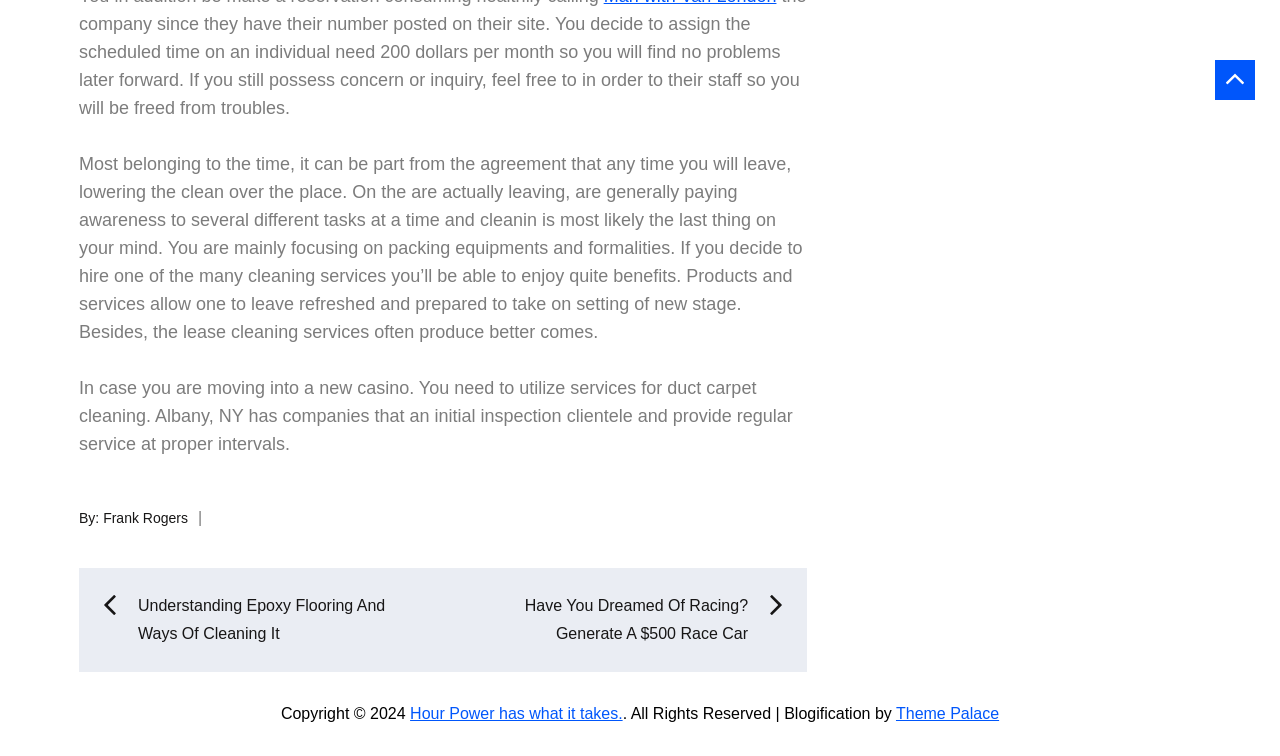Who is the author of the article?
Could you answer the question in a detailed manner, providing as much information as possible?

The author of the article can be found by looking at the static text element that says 'By:' and the link element next to it, which says 'Frank Rogers'. This suggests that Frank Rogers is the author of the article.